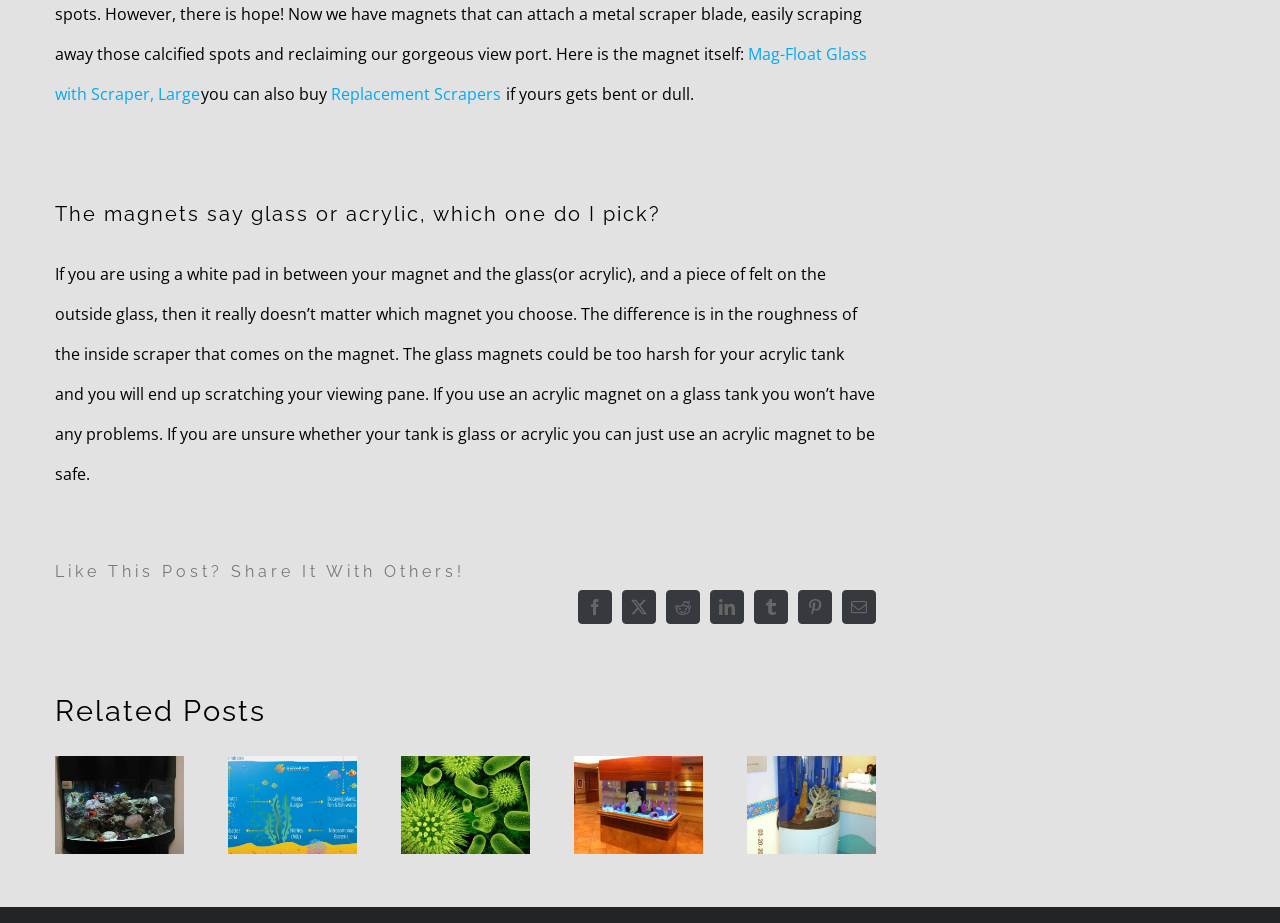Identify the bounding box coordinates for the UI element described as: "Mag-Float Glass with Scraper, Large". The coordinates should be provided as four floats between 0 and 1: [left, top, right, bottom].

[0.043, 0.047, 0.677, 0.114]